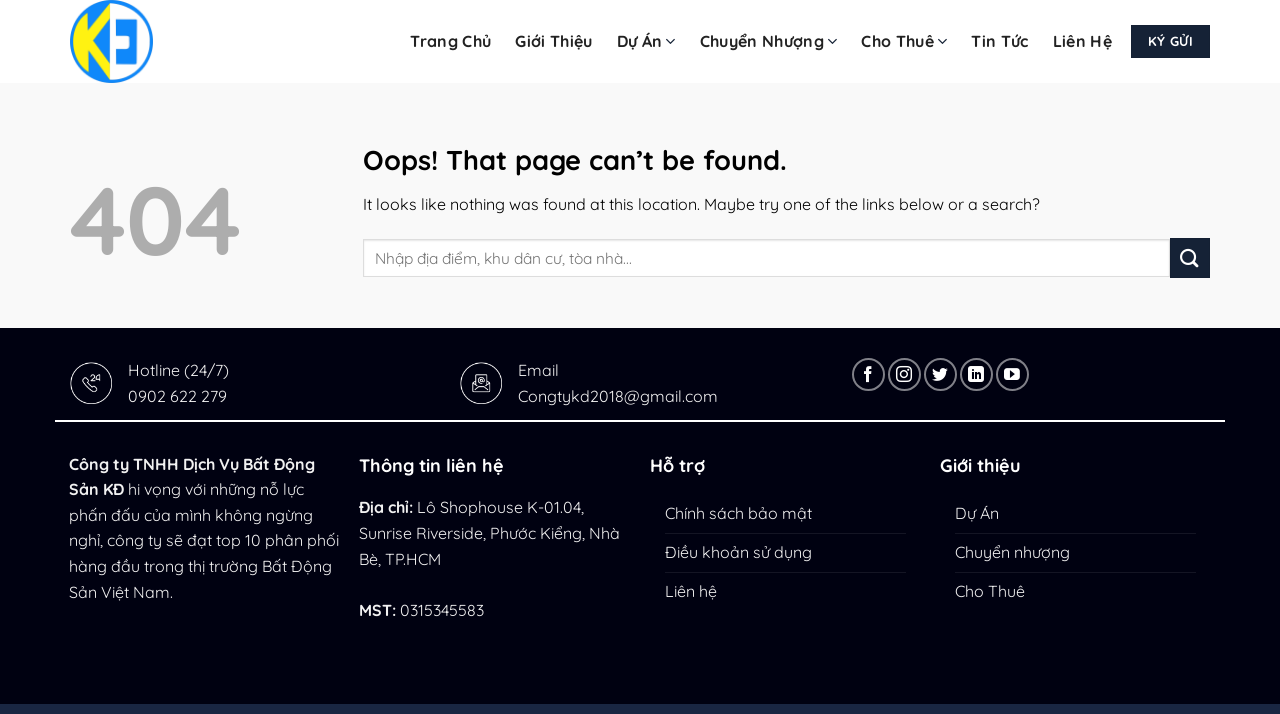Please mark the bounding box coordinates of the area that should be clicked to carry out the instruction: "Read about Chính sách bảo mật".

[0.519, 0.694, 0.634, 0.746]